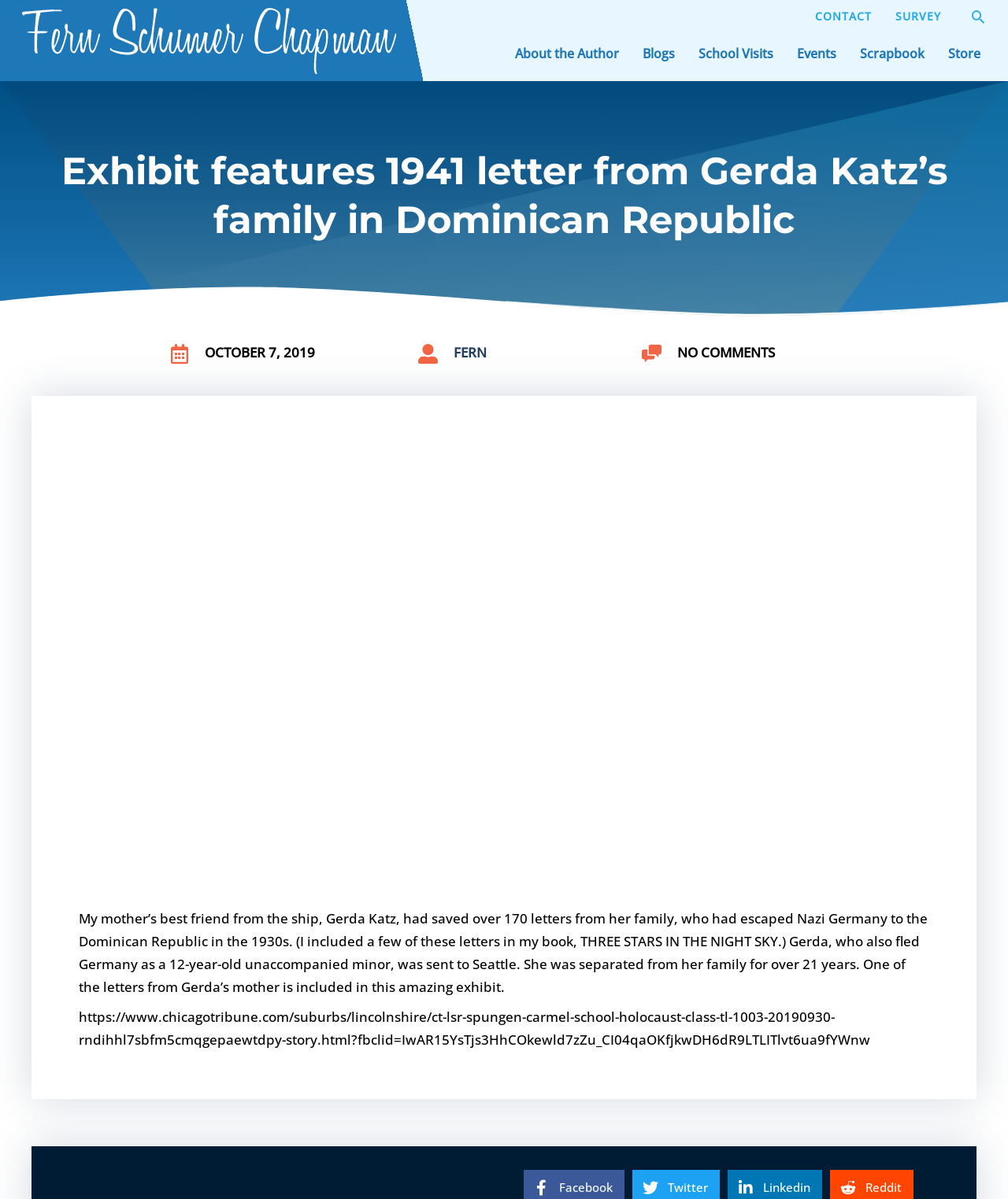Identify and provide the title of the webpage.

Exhibit features 1941 letter from Gerda Katz’s family in Dominican Republic